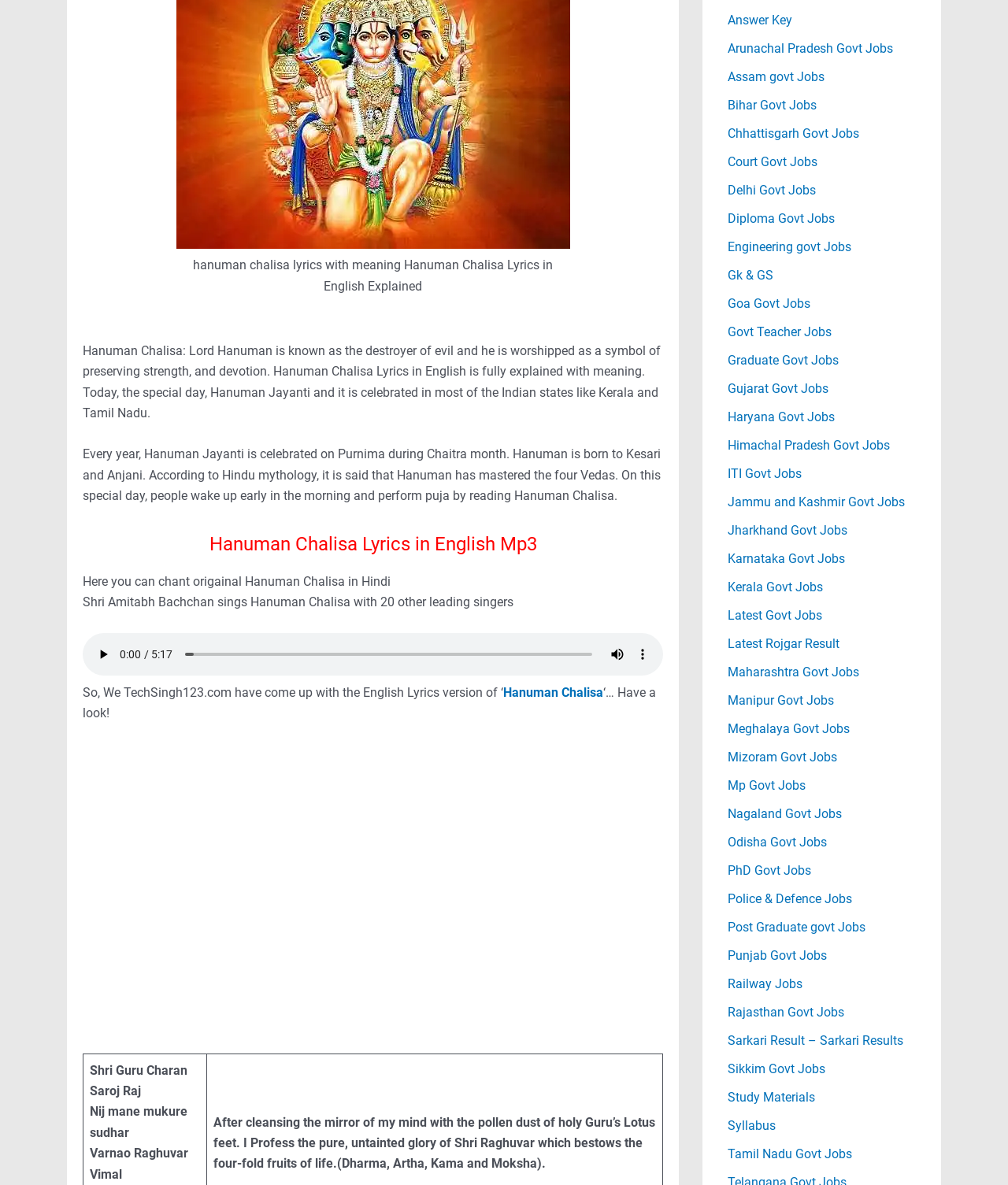Can you provide the bounding box coordinates for the element that should be clicked to implement the instruction: "show more media controls"?

[0.625, 0.542, 0.65, 0.563]